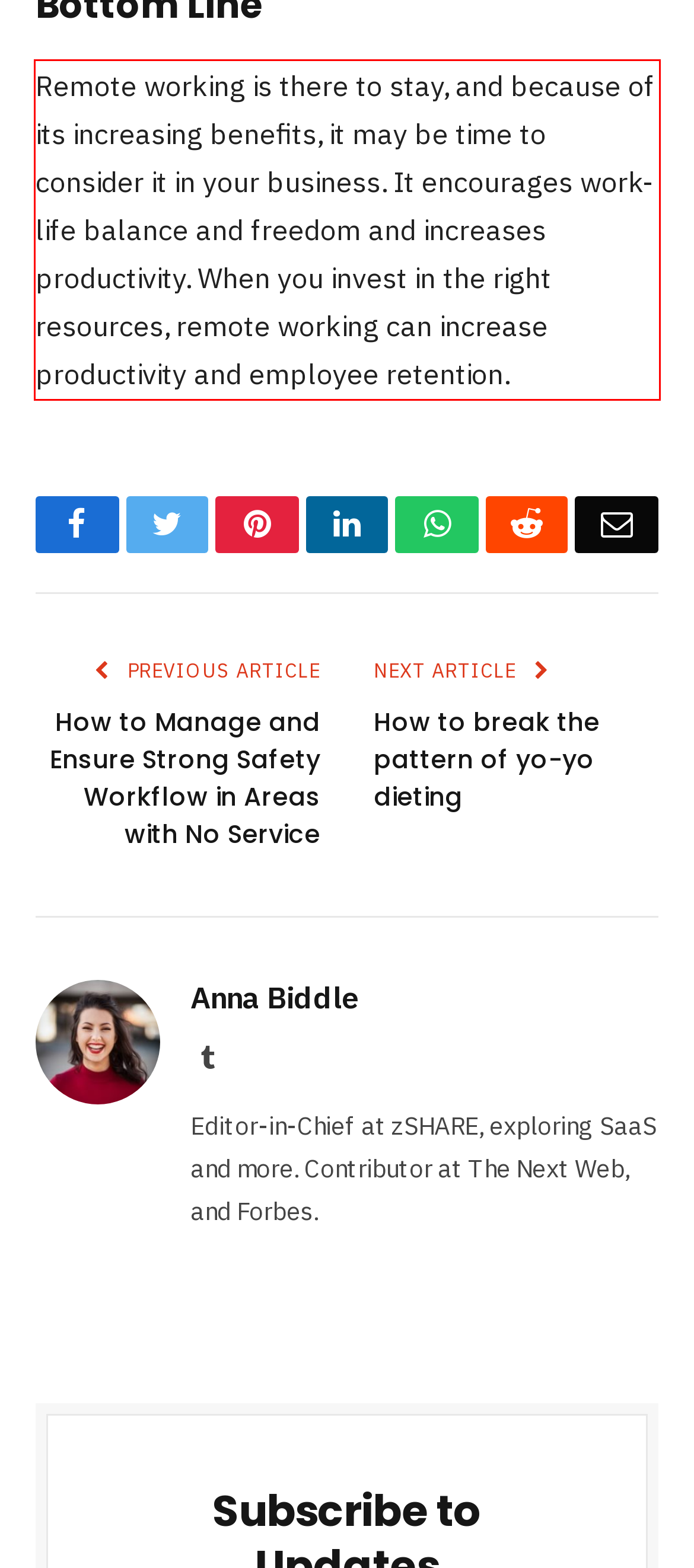By examining the provided screenshot of a webpage, recognize the text within the red bounding box and generate its text content.

Remote working is there to stay, and because of its increasing benefits, it may be time to consider it in your business. It encourages work-life balance and freedom and increases productivity. When you invest in the right resources, remote working can increase productivity and employee retention.